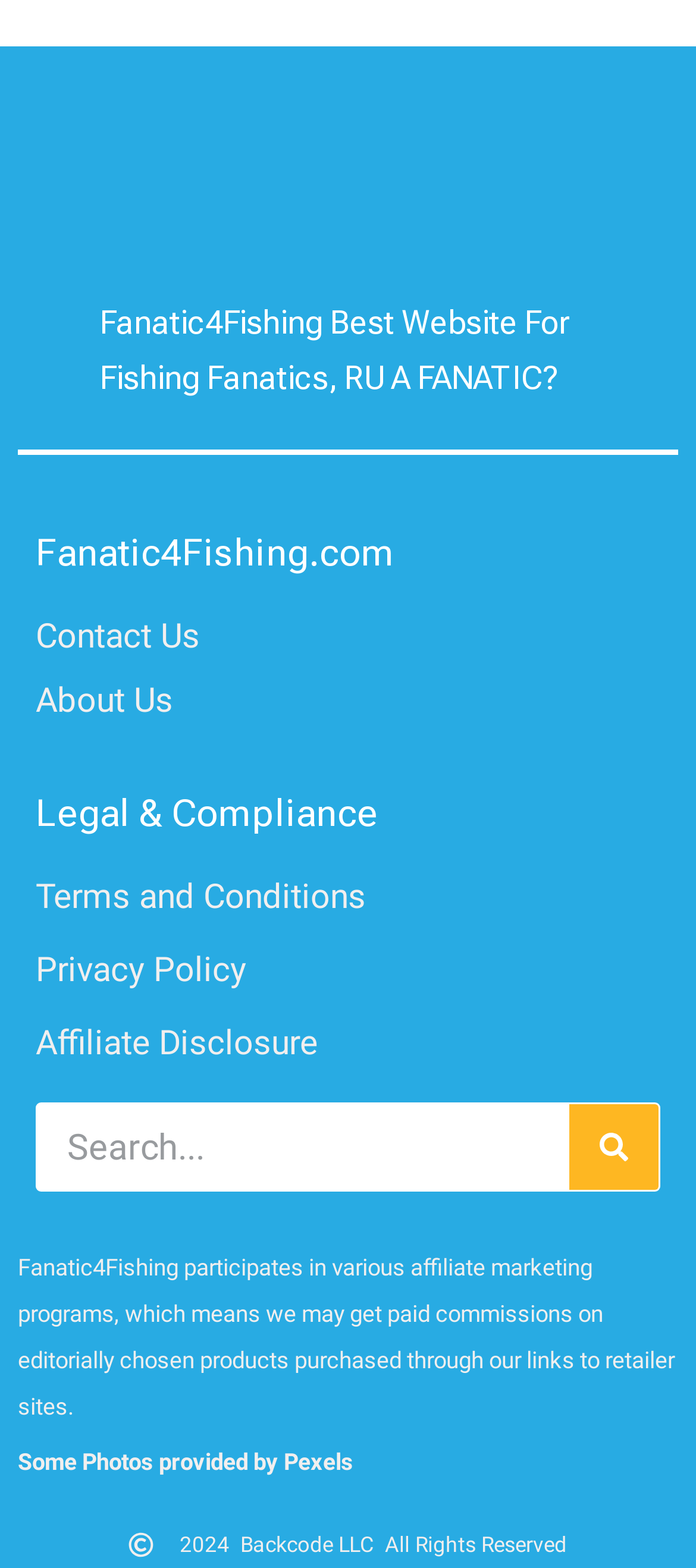Extract the bounding box coordinates for the described element: "Some Photos provided by Pexels". The coordinates should be represented as four float numbers between 0 and 1: [left, top, right, bottom].

[0.026, 0.918, 0.974, 0.947]